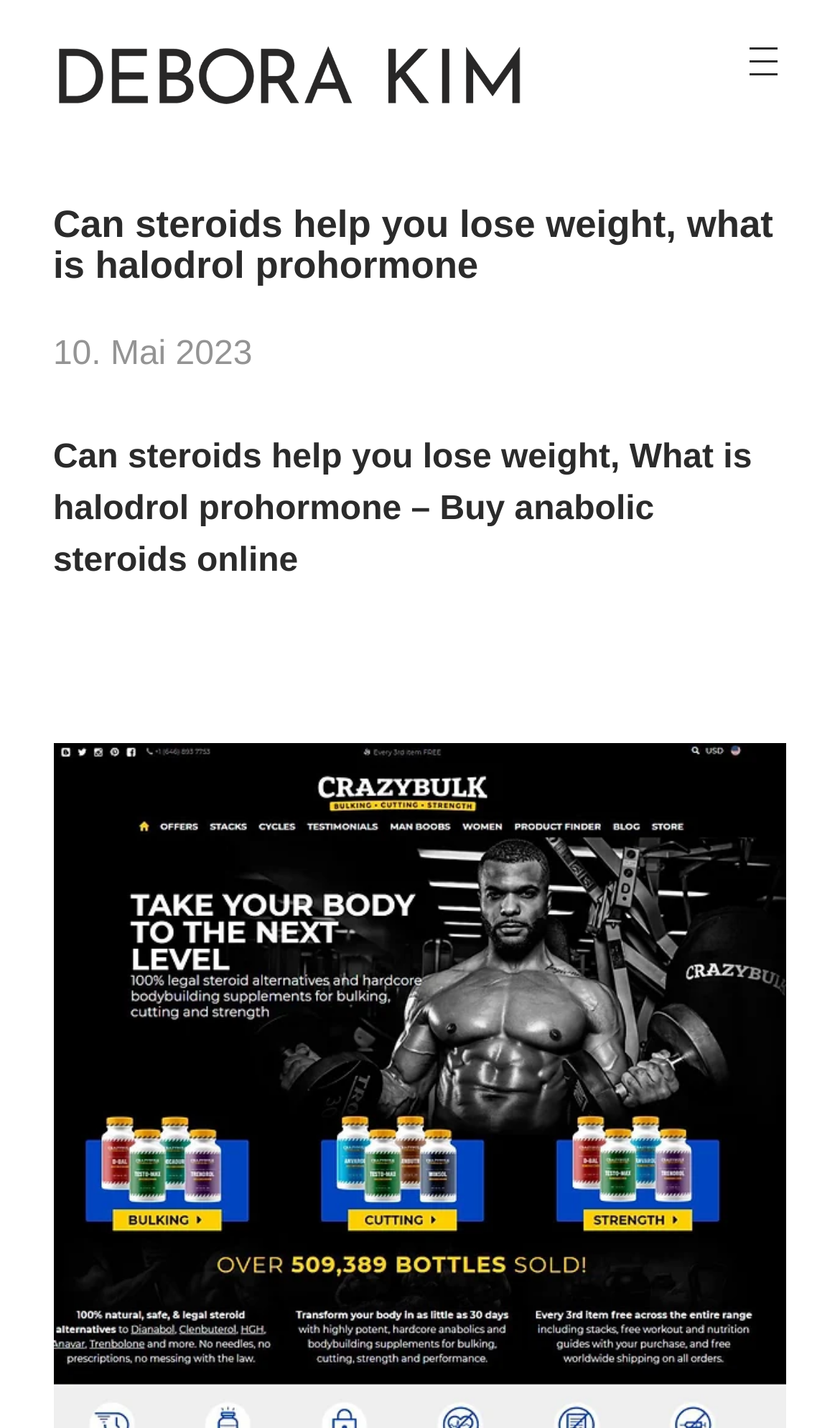What is the language of the webpage?
Please provide a single word or phrase in response based on the screenshot.

German